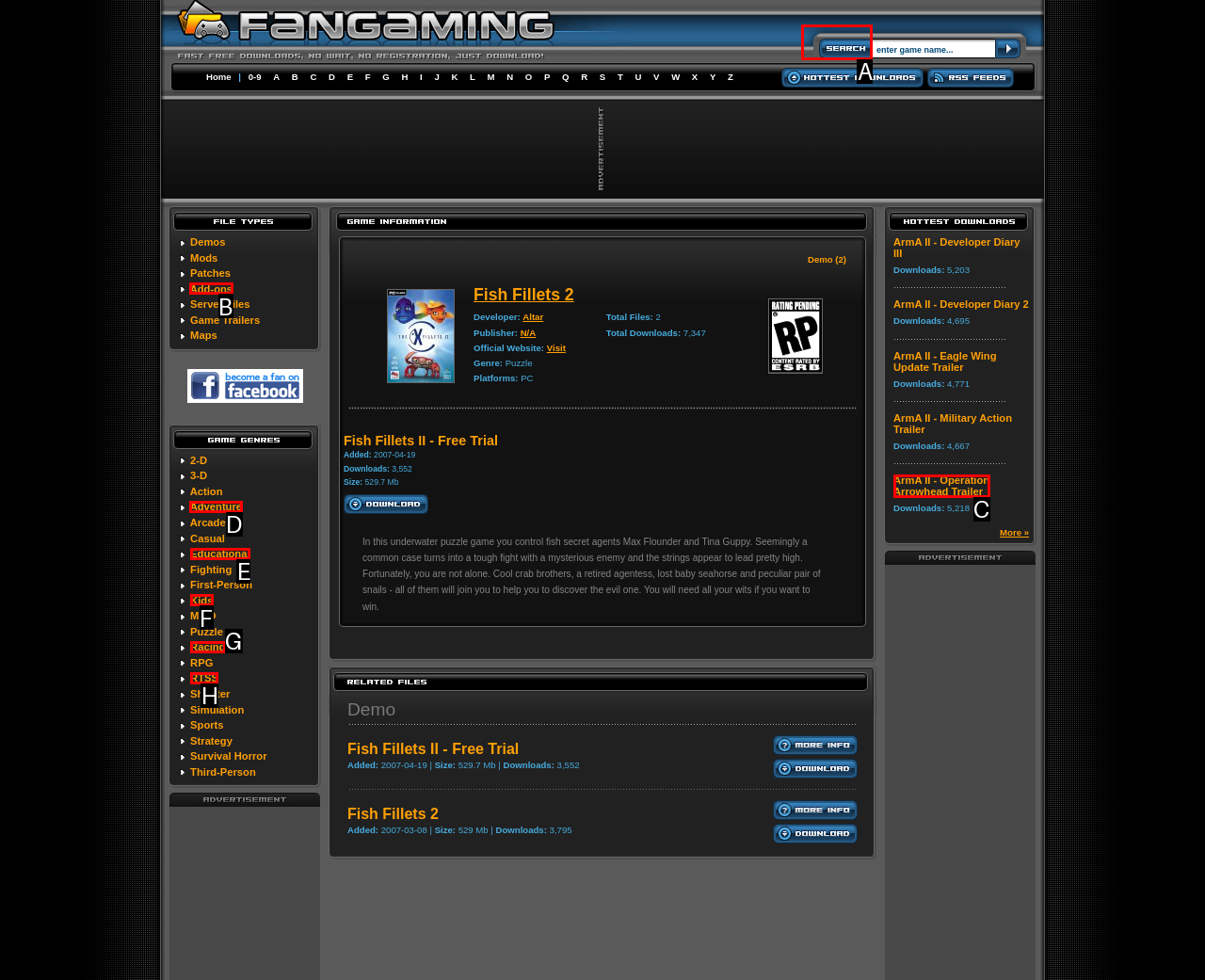Identify the correct HTML element to click for the task: Go to the RELEASES page. Provide the letter of your choice.

None